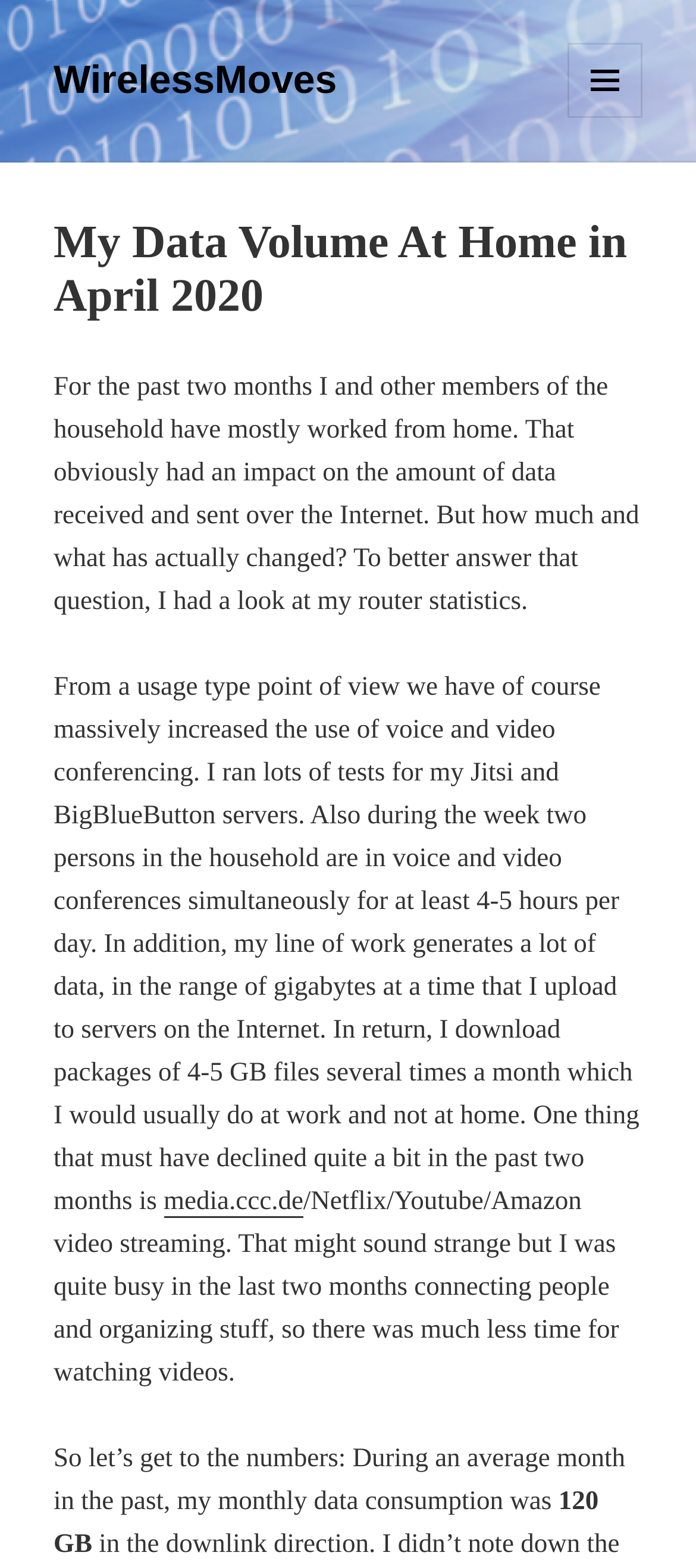What is the average monthly data consumption?
Examine the image and give a concise answer in one word or a short phrase.

120 GB